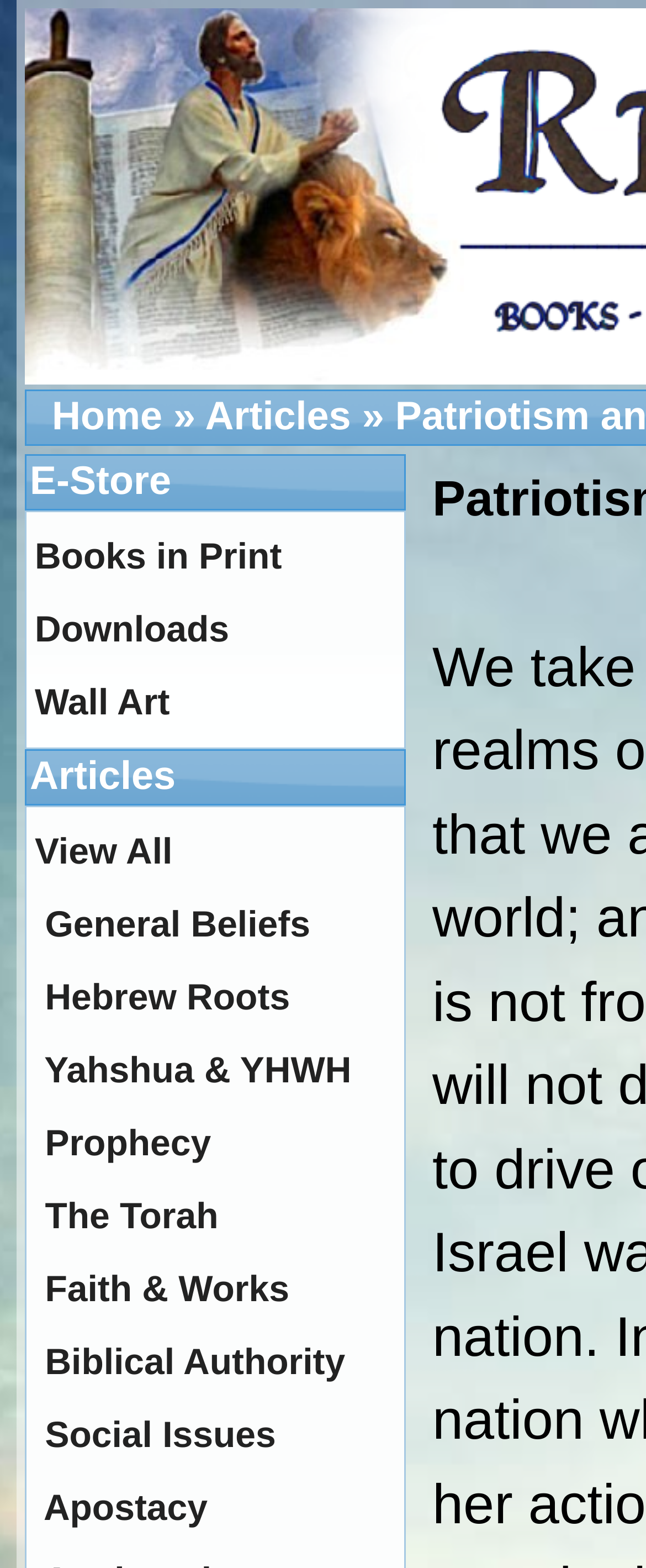Using the information in the image, give a comprehensive answer to the question: 
How many navigation menu items are there?

I counted the number of top-level navigation menu items, which are 'Home', 'Articles', and 'E-Store', and there are 3 in total.